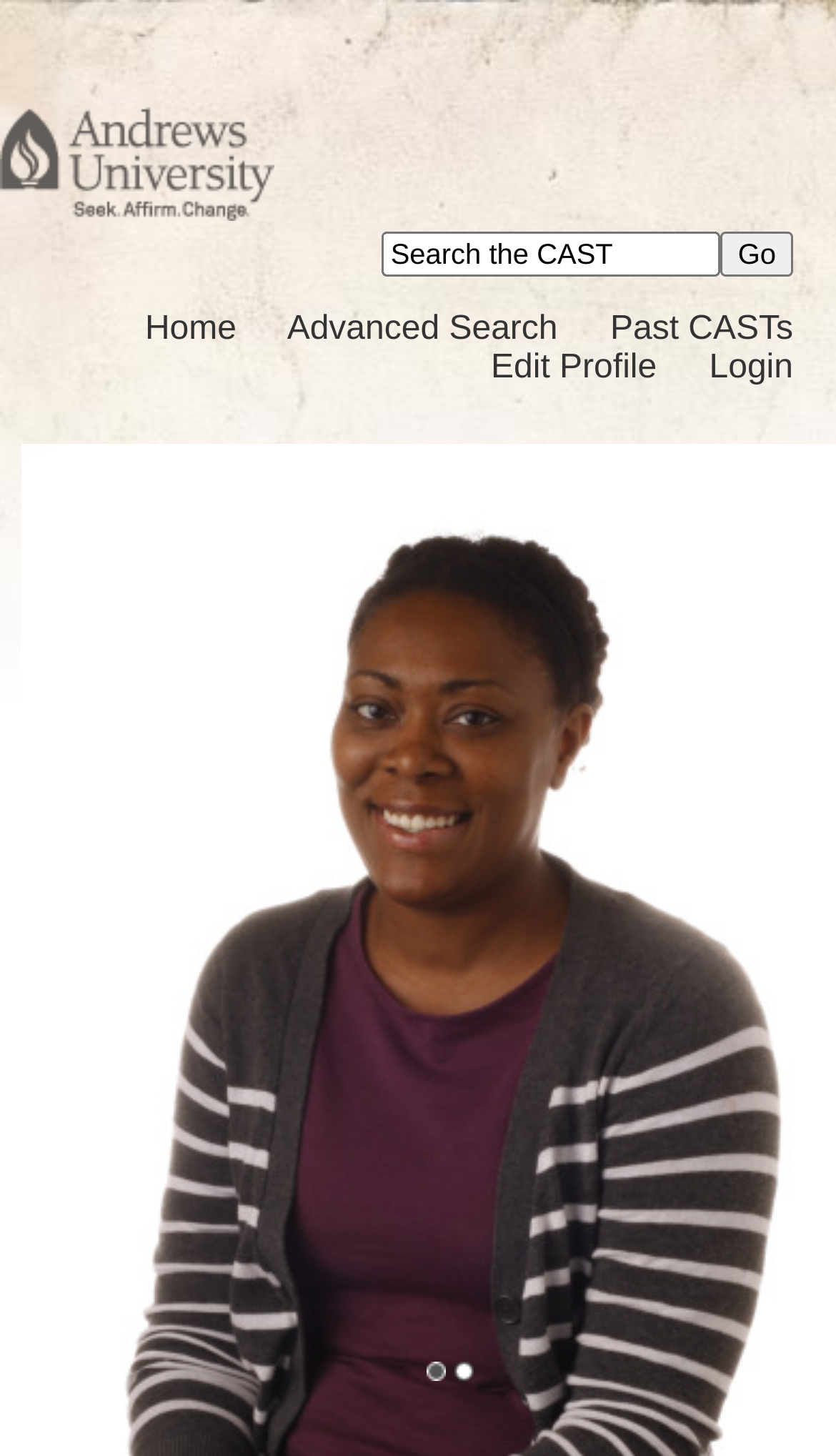Provide a brief response in the form of a single word or phrase:
How many search buttons are there?

1